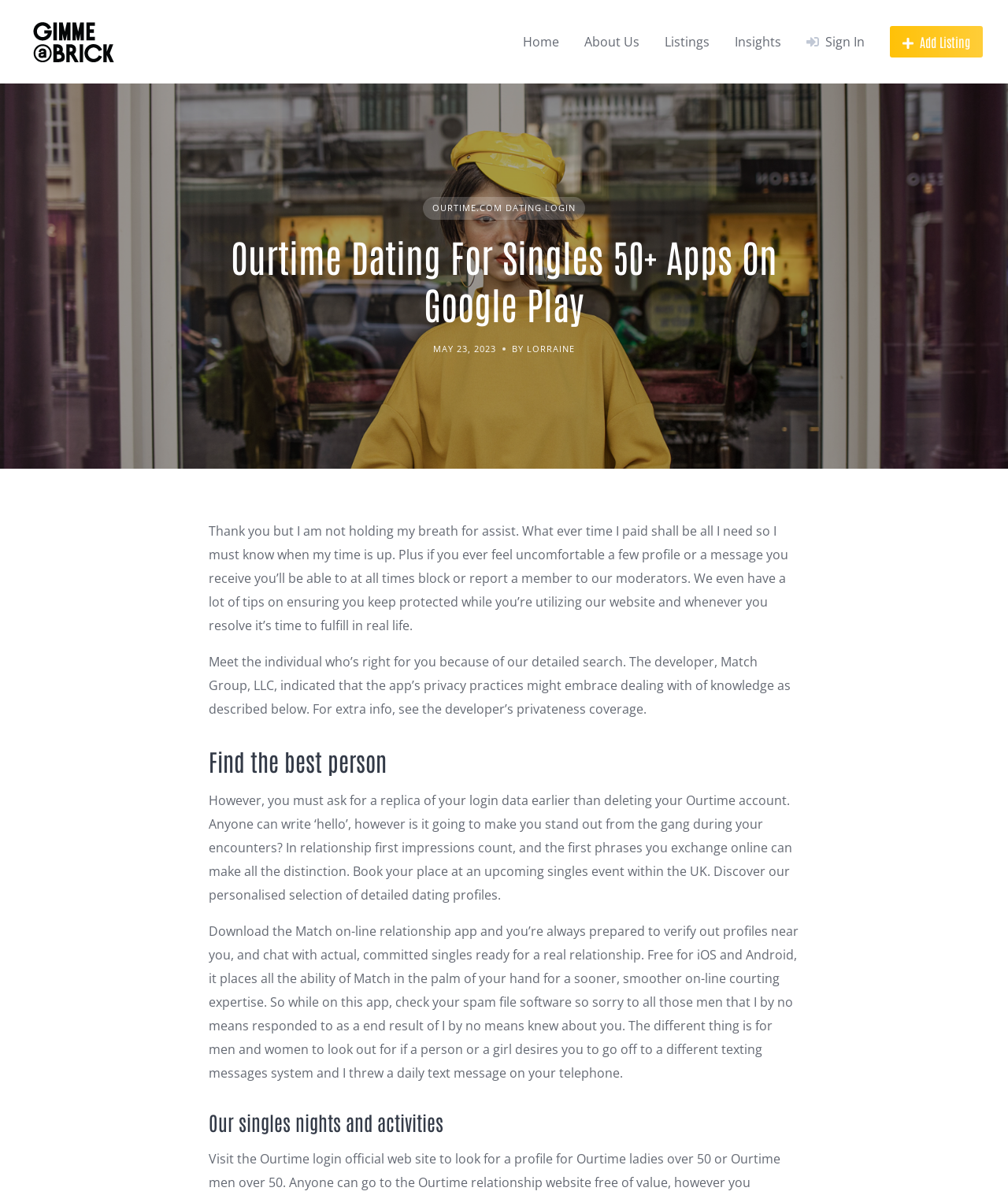Locate the bounding box of the UI element defined by this description: "Add Listing". The coordinates should be given as four float numbers between 0 and 1, formatted as [left, top, right, bottom].

[0.883, 0.022, 0.975, 0.048]